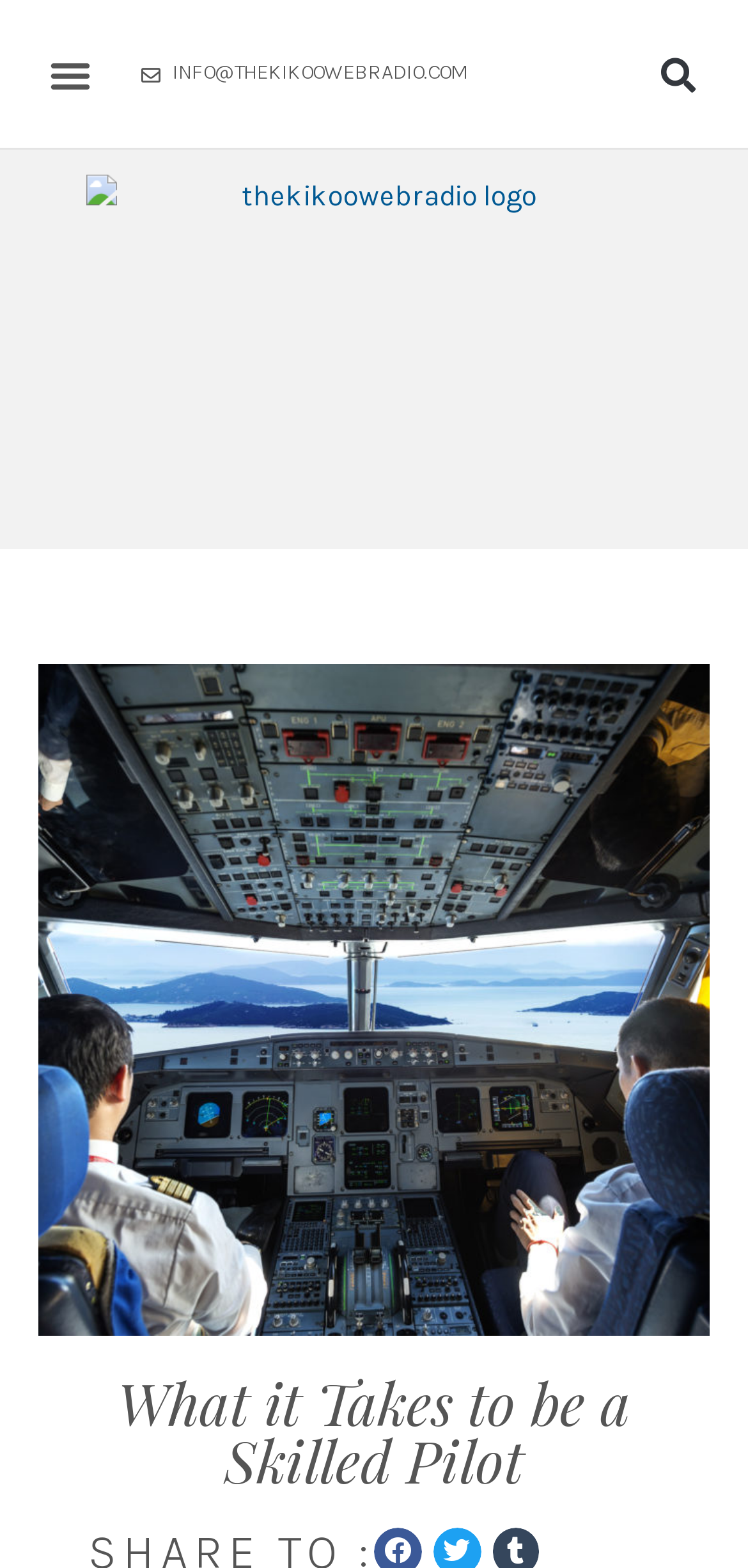Give a complete and precise description of the webpage's appearance.

The webpage appears to be an article discussing the skills required to become a pilot. At the top left corner, there is a button labeled "Menu Toggle". To the right of the button, the website's contact email "INFO@THEKIKOOWEBRADIO.COM" is displayed. 

On the top right corner, there is a search bar with a "Search" button. 

Below the search bar, the website's logo "thekikoowebradio logo" is prominently displayed, taking up most of the width of the page. 

The main content of the webpage is headed by a title "What it Takes to be a Skilled Pilot", which is located at the bottom of the page.